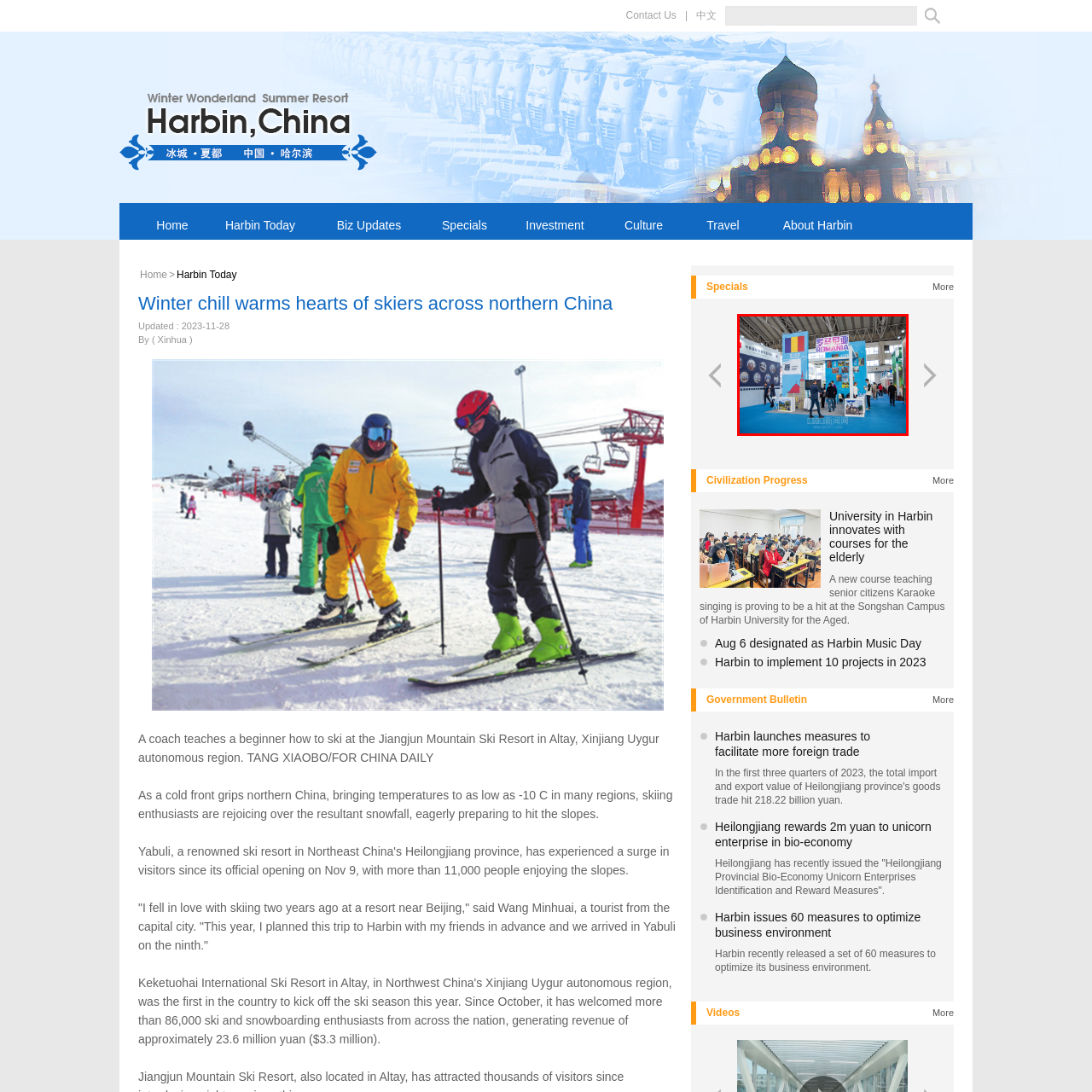What is written in bold letters?  
Concentrate on the image marked with the red box and respond with a detailed answer that is fully based on the content of the image.

The name 'ROMANIA' is written in bold letters, accented with the Romanian flag's colors, making it a central element of the booth's design.